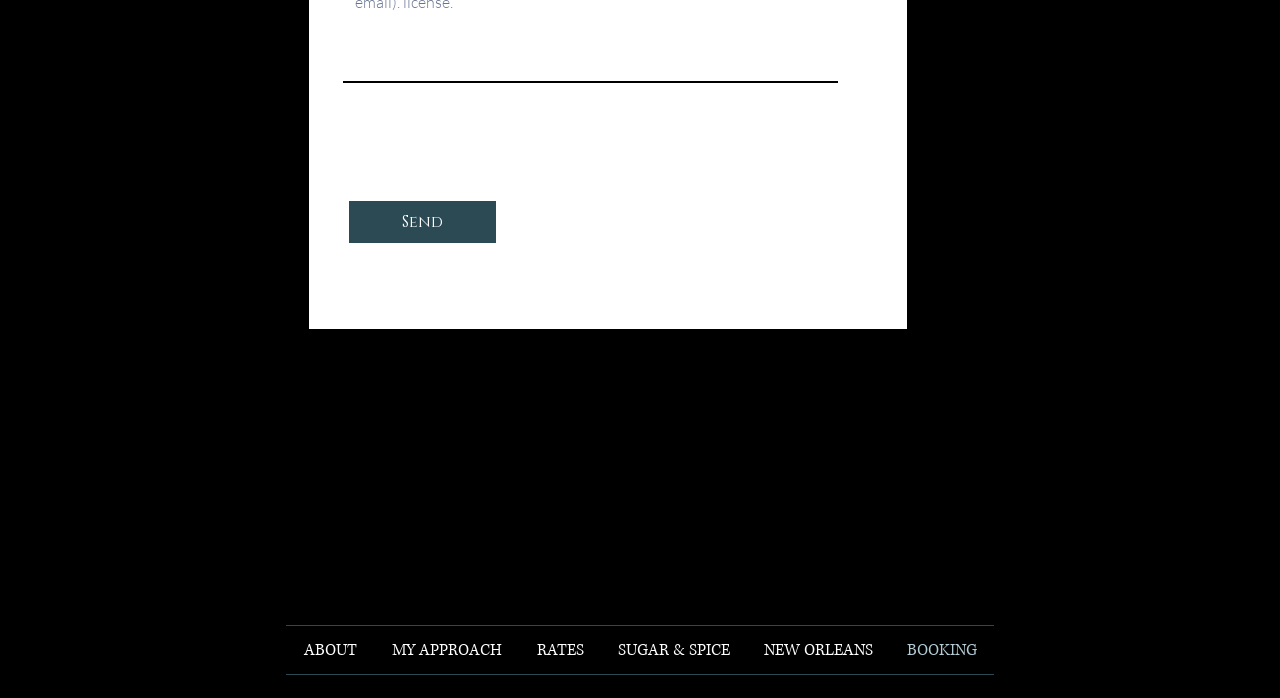What is the tone of the website?
Utilize the image to construct a detailed and well-explained answer.

The clean and organized structure of the webpage, along with the presence of a 'Send' button and a navigation section, suggests a professional and elegant tone, which is fitting for a wedding or event planning website.